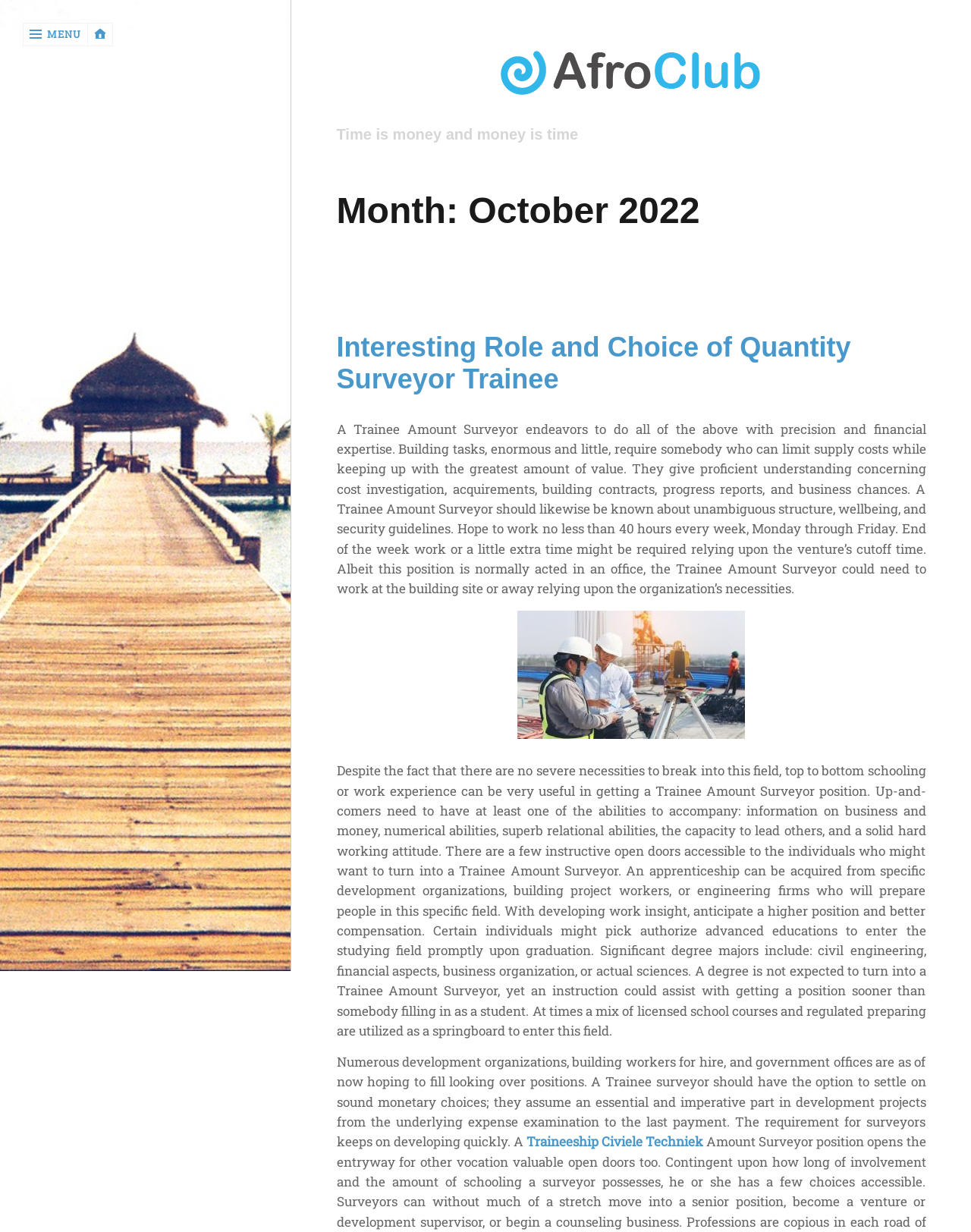Please specify the bounding box coordinates of the clickable region necessary for completing the following instruction: "View Traineeship Civiele Techniek". The coordinates must consist of four float numbers between 0 and 1, i.e., [left, top, right, bottom].

[0.542, 0.92, 0.724, 0.934]